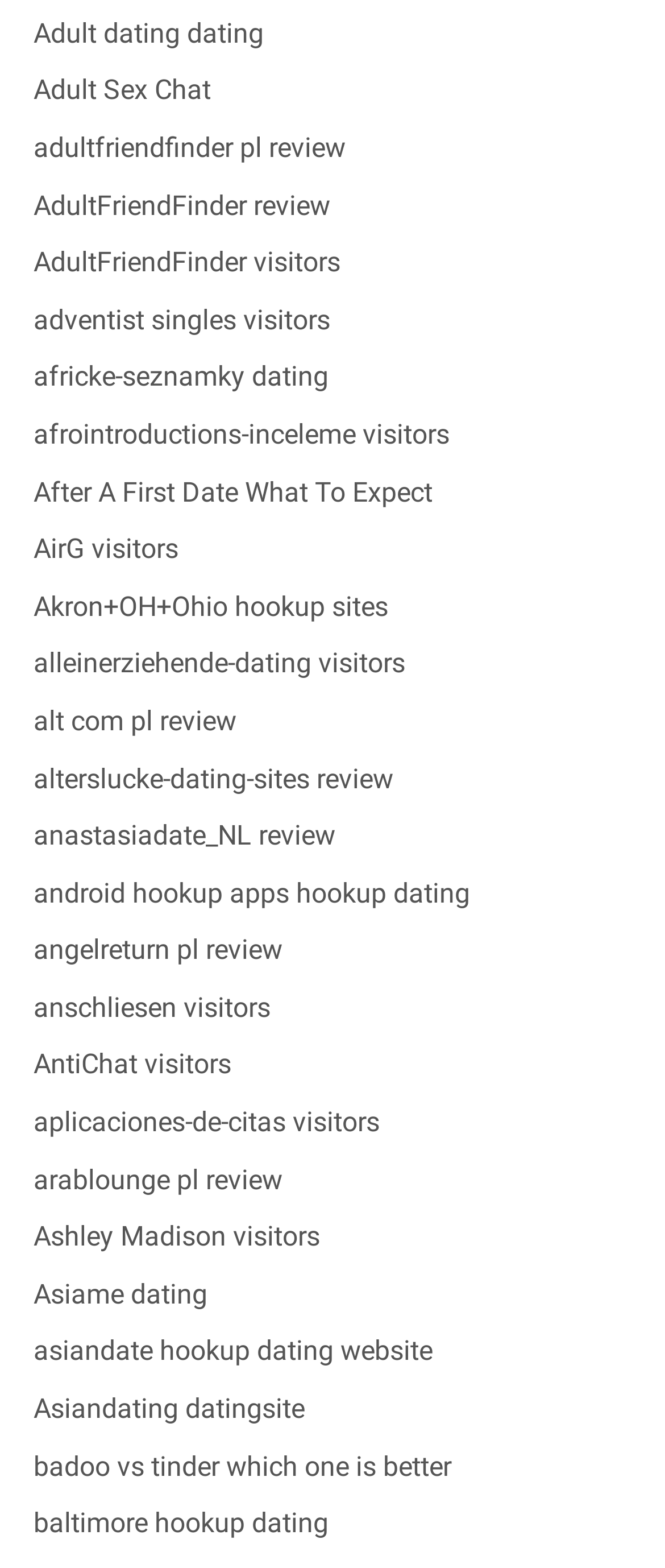Is there a review of AdultFriendFinder on this webpage?
Look at the image and respond with a one-word or short-phrase answer.

Yes